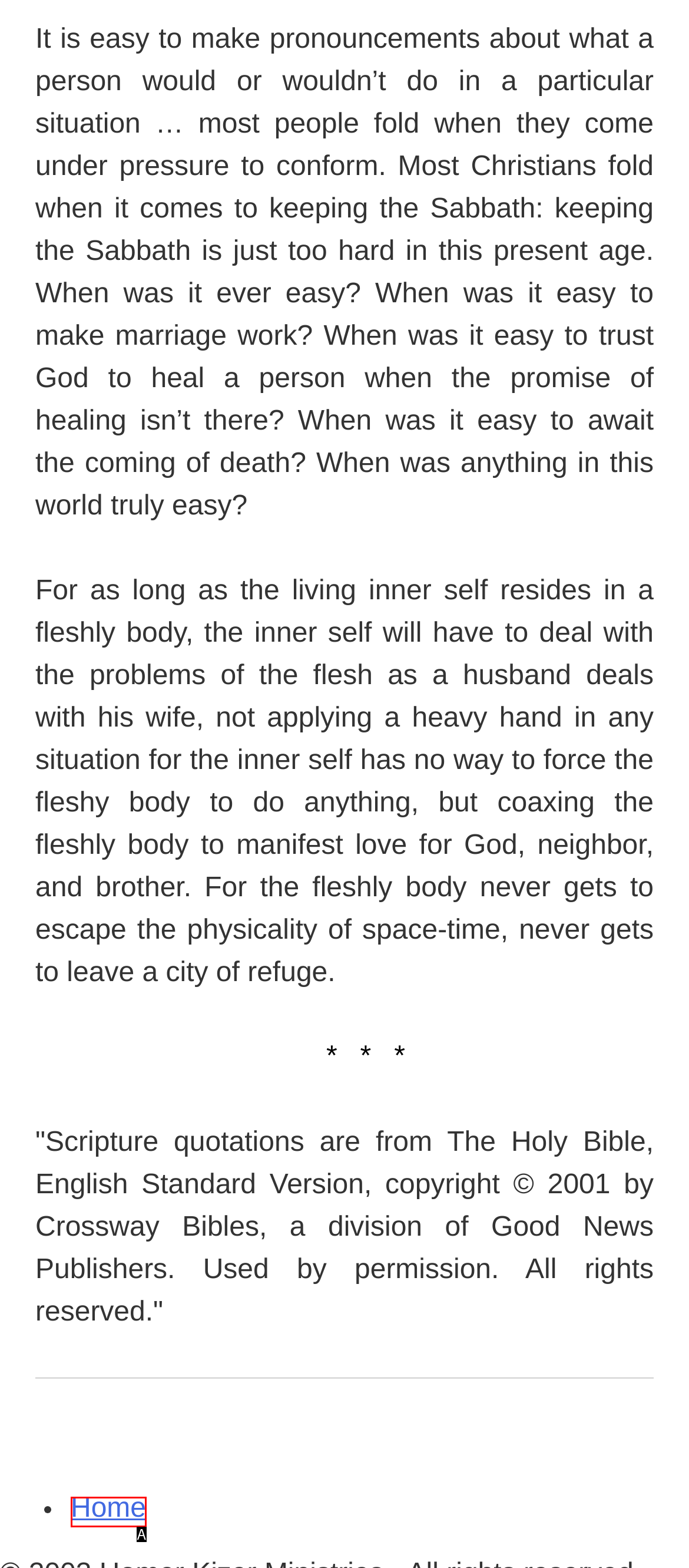Which option corresponds to the following element description: Home?
Please provide the letter of the correct choice.

A